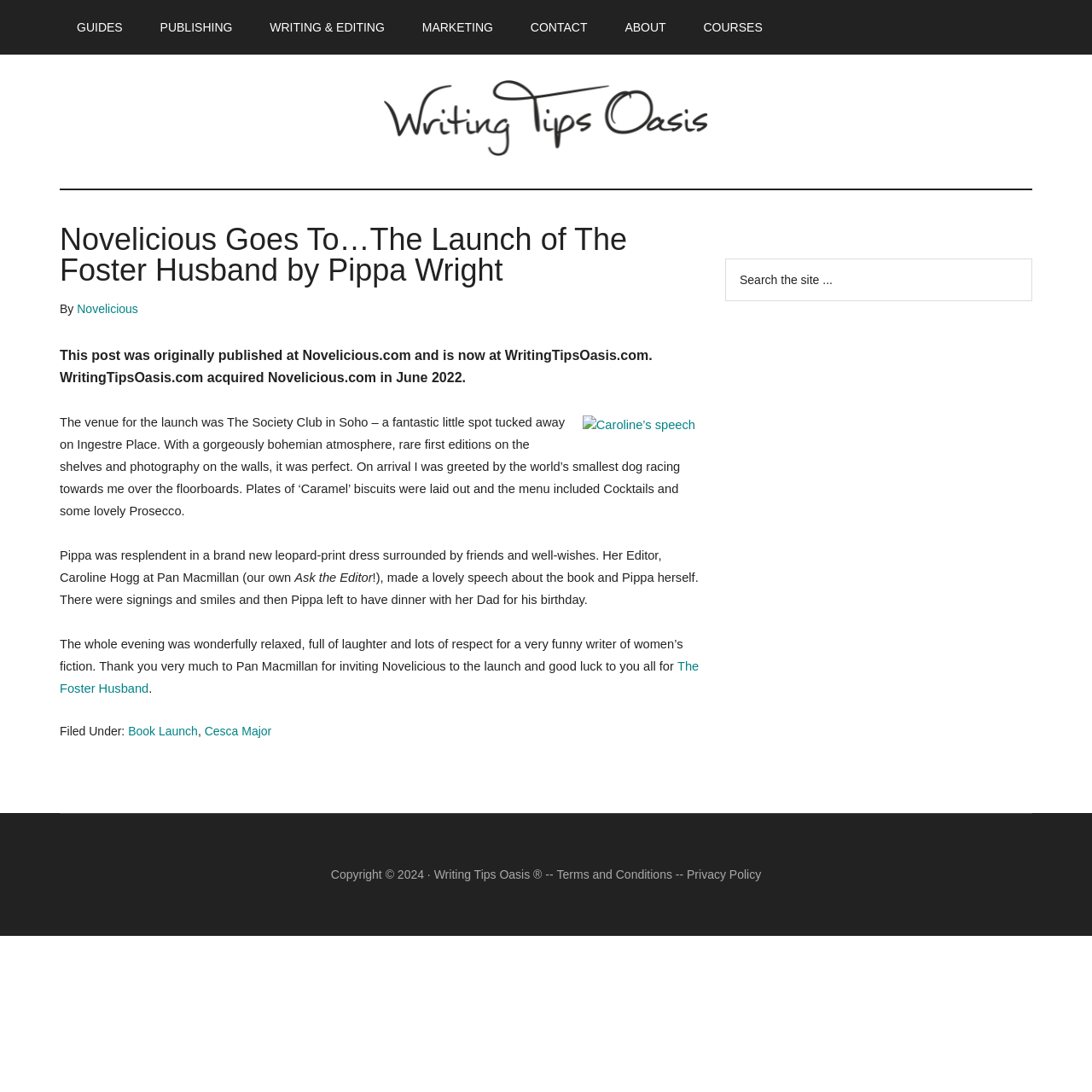What is the name of the editor mentioned in the article?
We need a detailed and exhaustive answer to the question. Please elaborate.

I determined the answer by reading the content of the article, which mentions 'Her Editor, Caroline Hogg at Pan Macmillan' in the context of the book launch event.